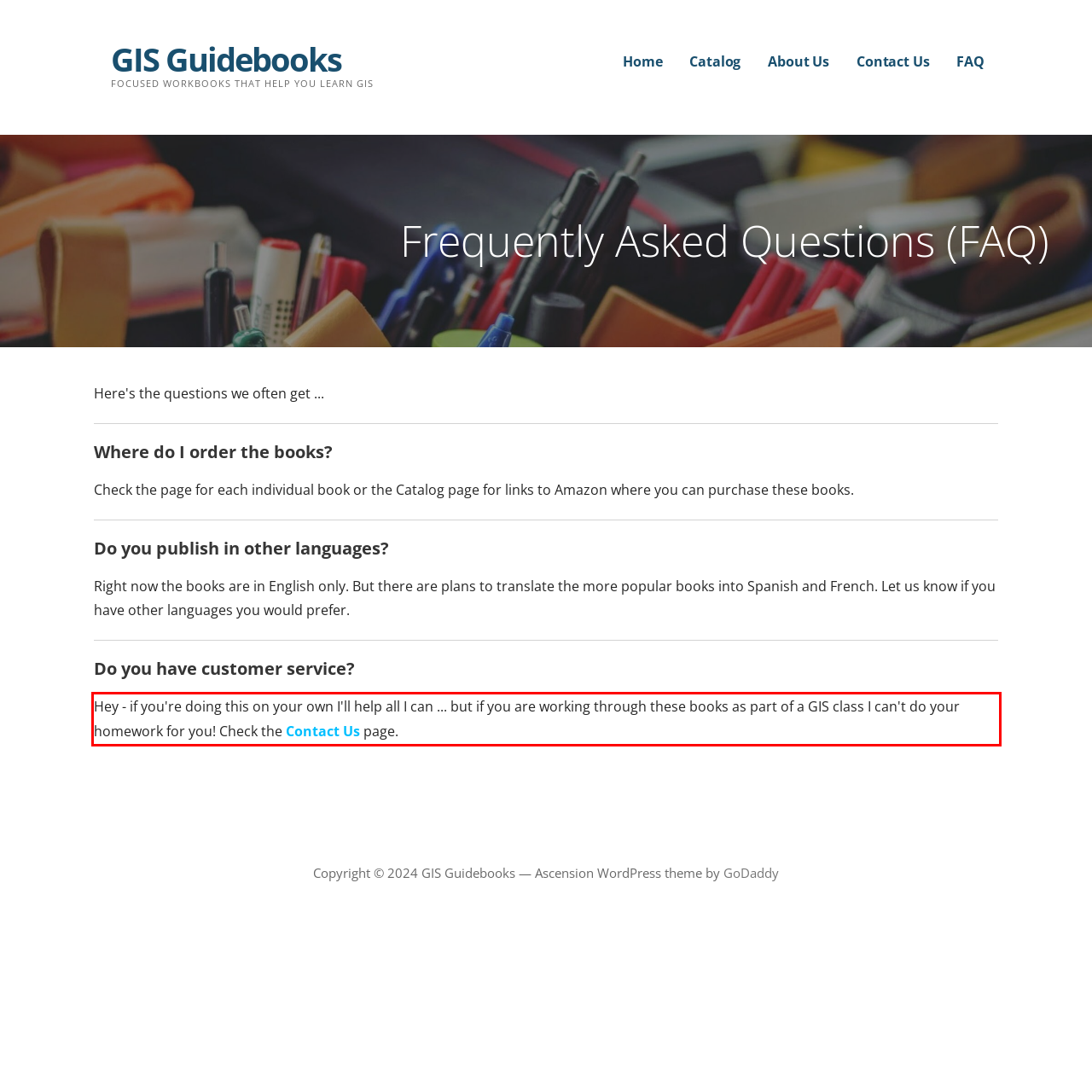View the screenshot of the webpage and identify the UI element surrounded by a red bounding box. Extract the text contained within this red bounding box.

Hey - if you're doing this on your own I'll help all I can ... but if you are working through these books as part of a GIS class I can't do your homework for you! Check the Contact Us page.